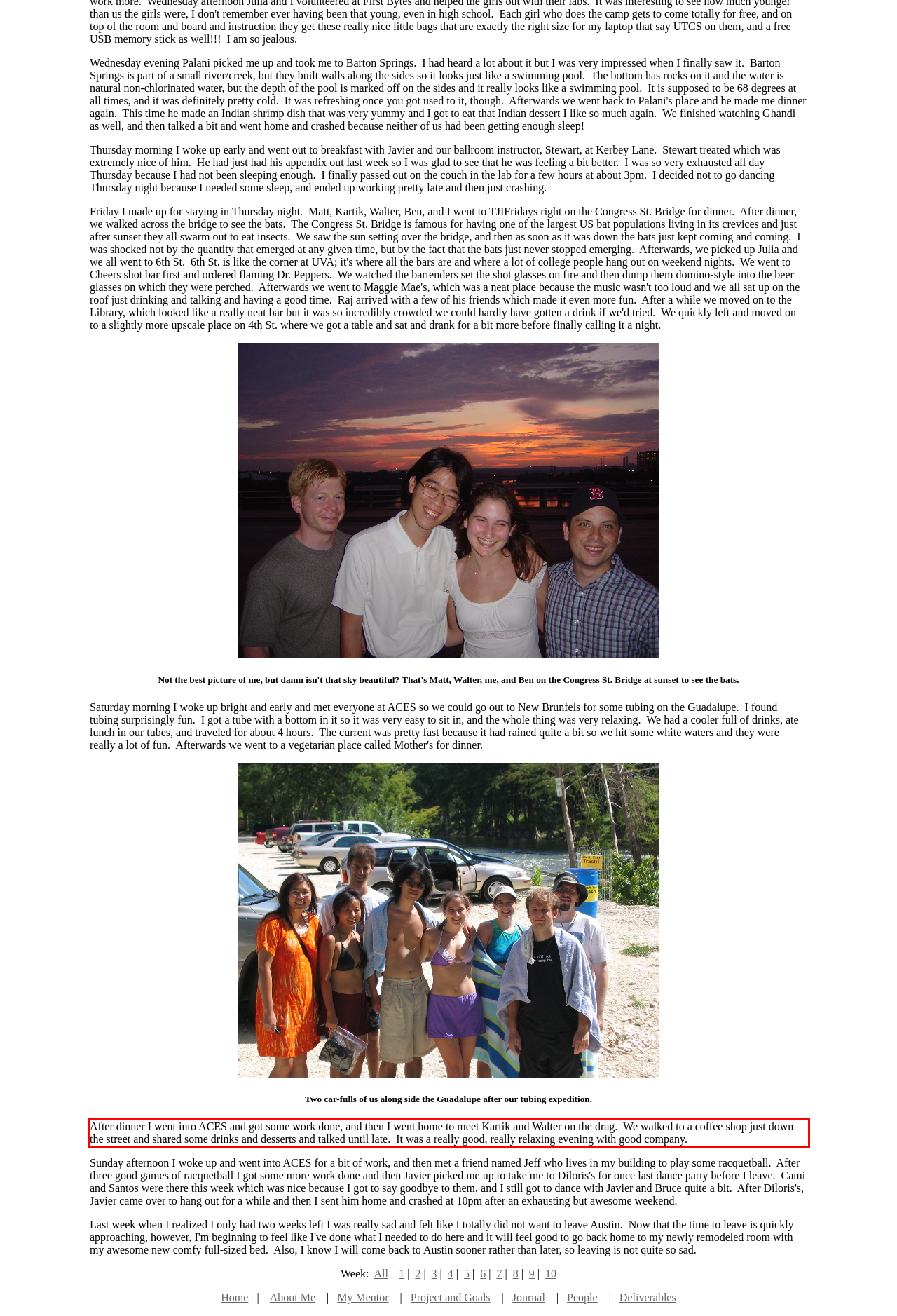Analyze the red bounding box in the provided webpage screenshot and generate the text content contained within.

After dinner I went into ACES and got some work done, and then I went home to meet Kartik and Walter on the drag. We walked to a coffee shop just down the street and shared some drinks and desserts and talked until late. It was a really good, really relaxing evening with good company.